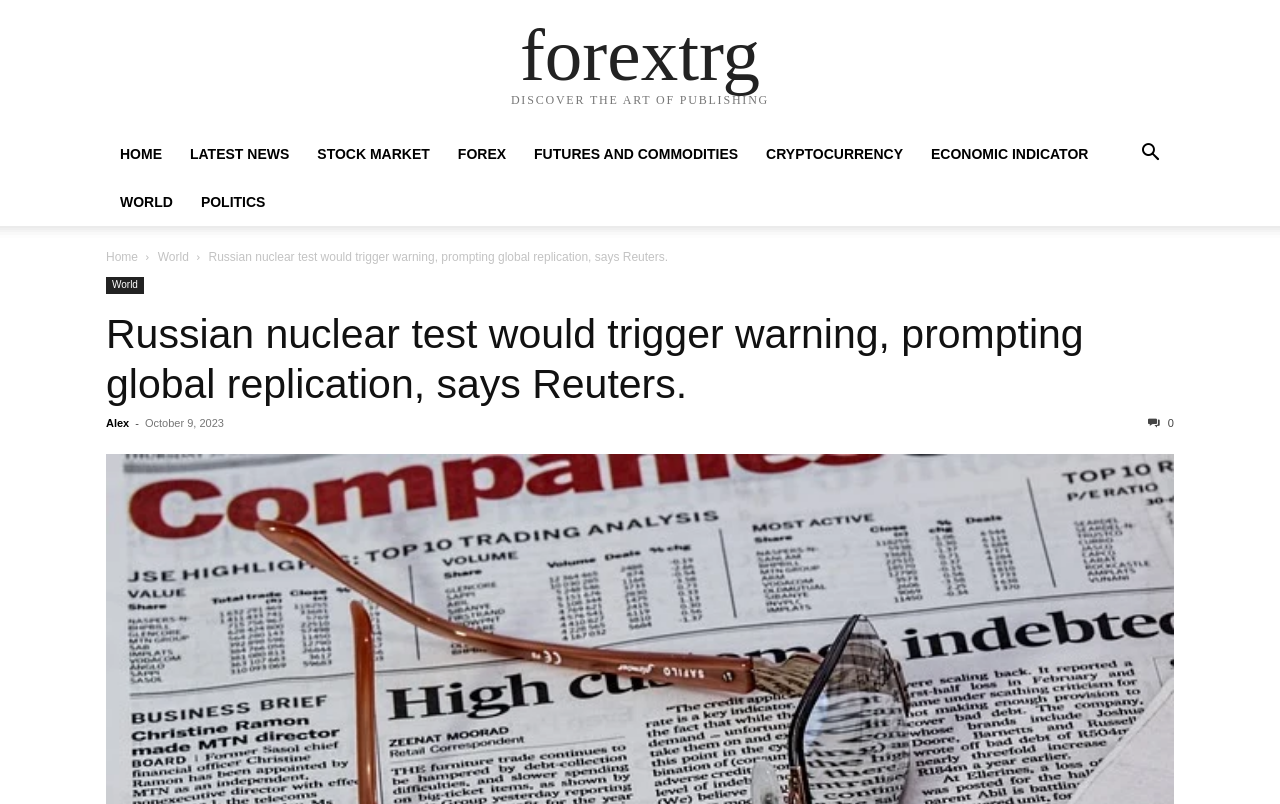Extract the bounding box coordinates of the UI element described: "Economic Indicator". Provide the coordinates in the format [left, top, right, bottom] with values ranging from 0 to 1.

[0.716, 0.182, 0.861, 0.201]